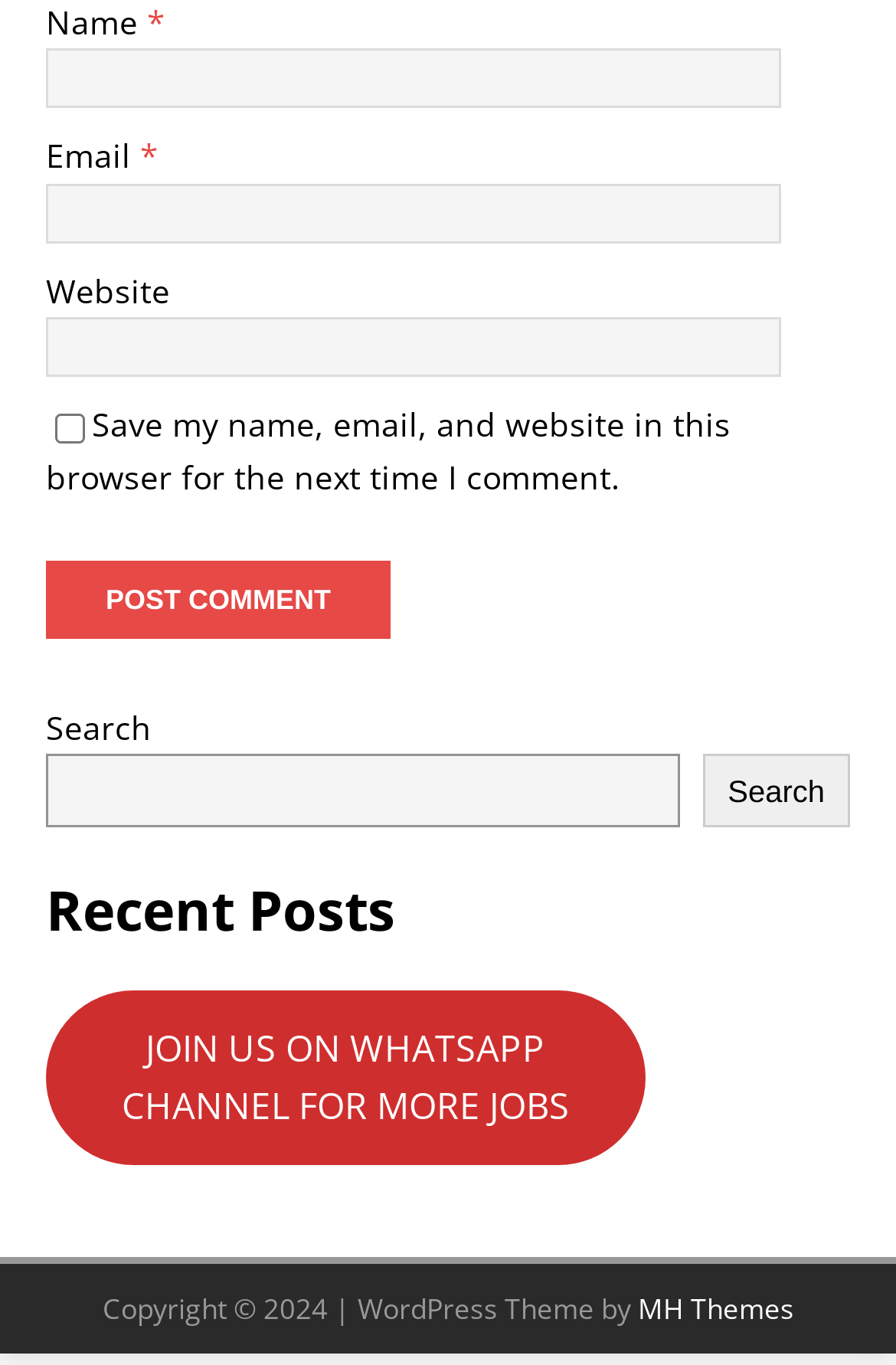Find the bounding box coordinates for the element that must be clicked to complete the instruction: "Follow on Facebook". The coordinates should be four float numbers between 0 and 1, indicated as [left, top, right, bottom].

None